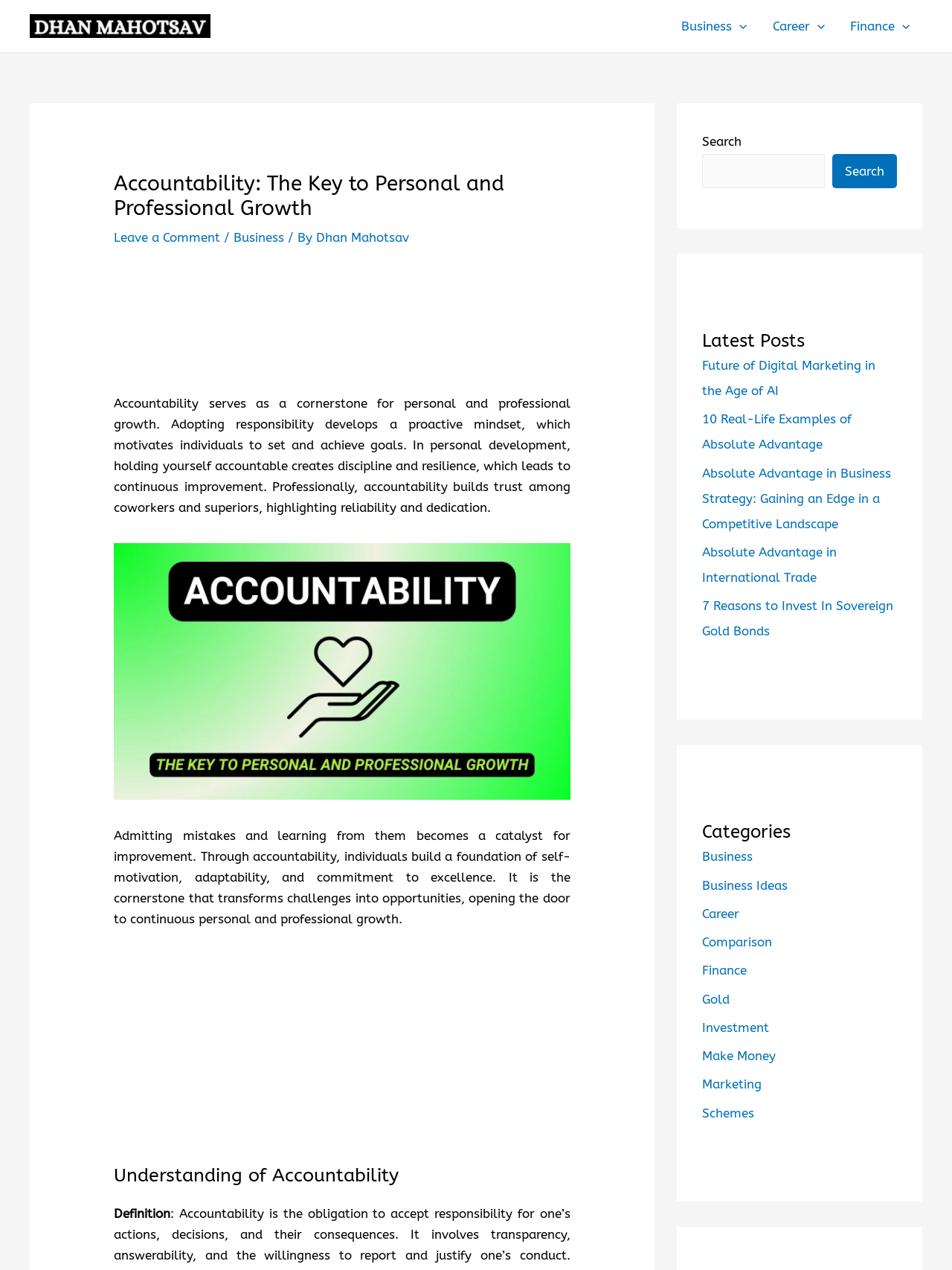Can you determine the bounding box coordinates of the area that needs to be clicked to fulfill the following instruction: "Click the 'Career' category"?

[0.738, 0.713, 0.777, 0.725]